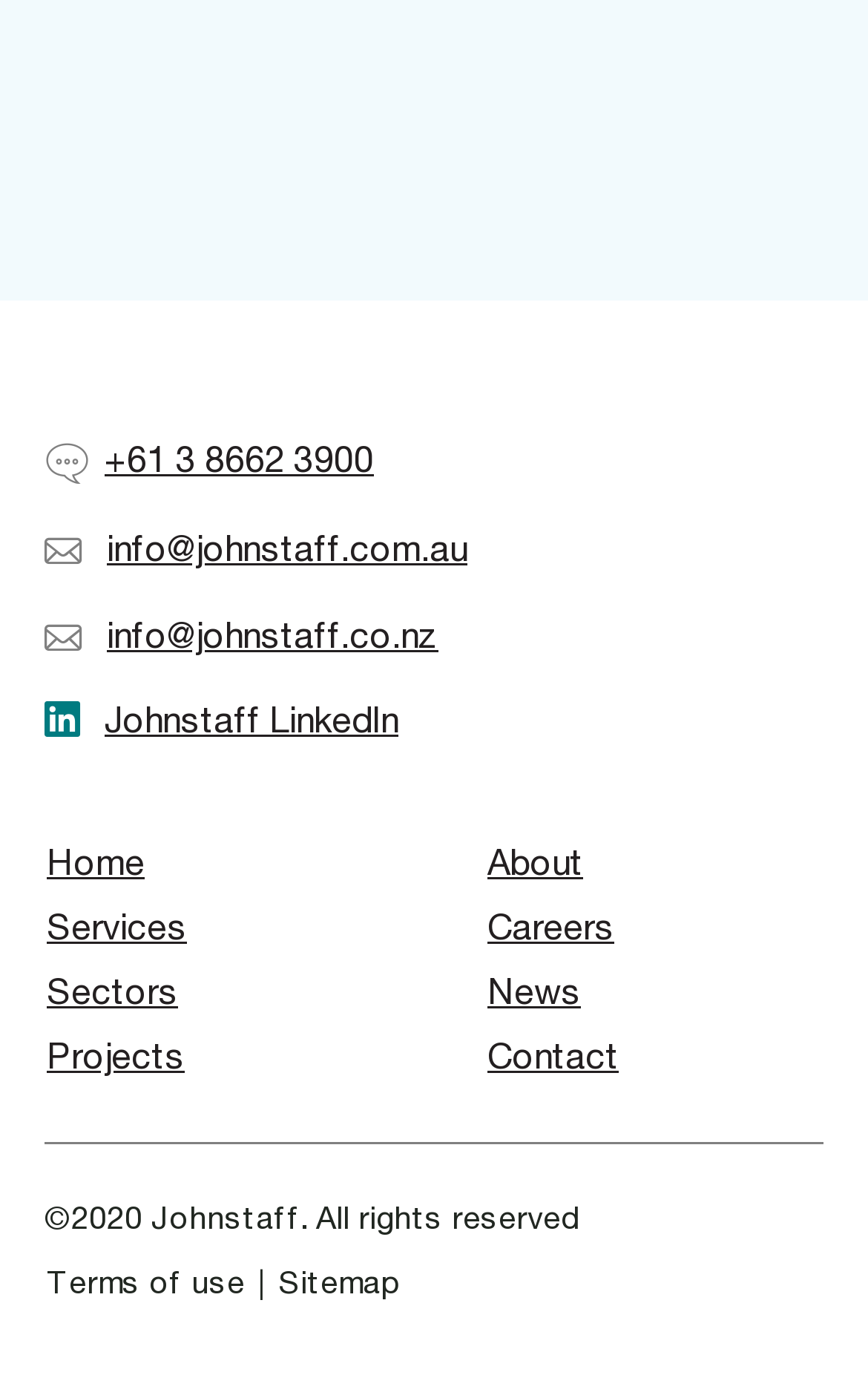Given the description Projects, predict the bounding box coordinates of the UI element. Ensure the coordinates are in the format (top-left x, top-left y, bottom-right x, bottom-right y) and all values are between 0 and 1.

[0.051, 0.743, 0.215, 0.771]